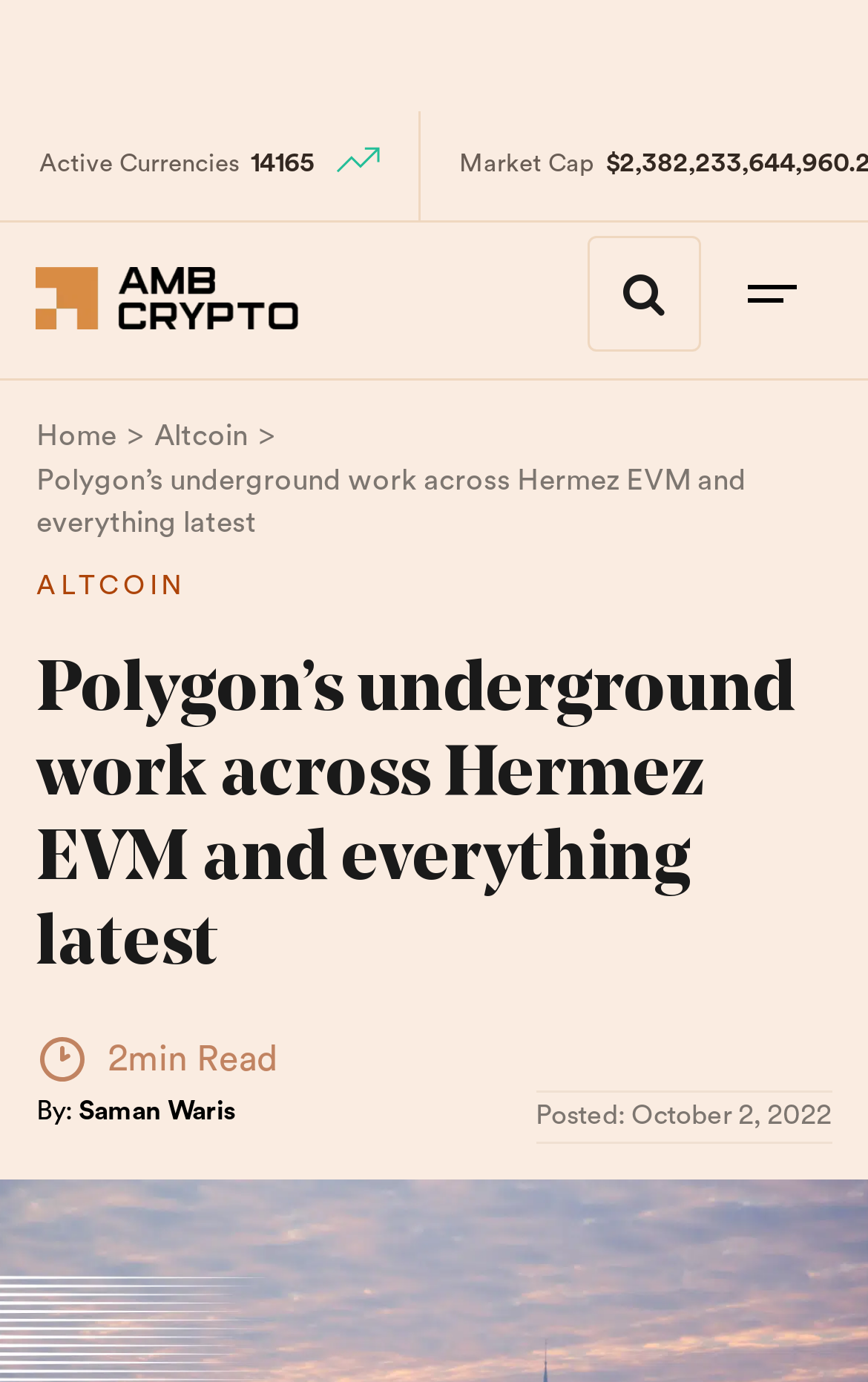Provide the bounding box coordinates for the specified HTML element described in this description: "Altcoin". The coordinates should be four float numbers ranging from 0 to 1, in the format [left, top, right, bottom].

[0.178, 0.301, 0.285, 0.329]